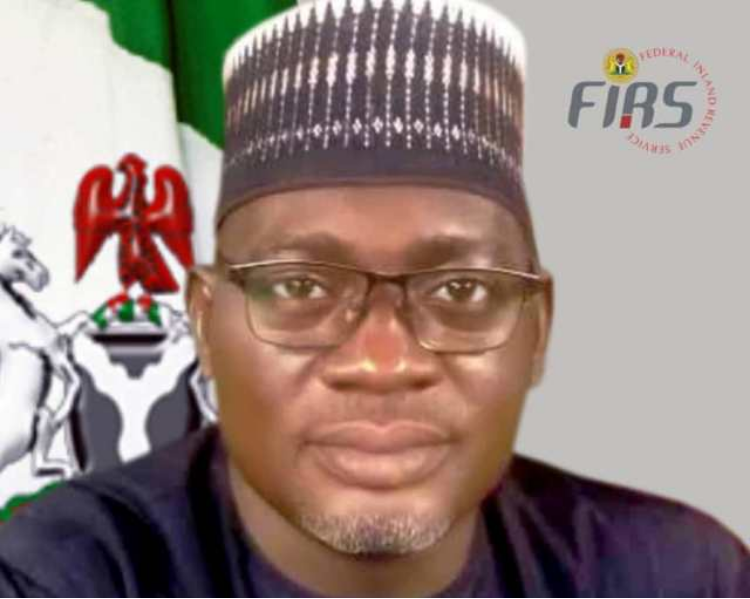Describe the image thoroughly.

The image features a close-up portrait of Muhammad Nami, the Chairman of the Federal Inland Revenue Service (FIRS), who is wearing traditional attire and a hat adorned with a distinctive pattern. He has glasses on, and his expression conveys a sense of seriousness and authority. In the background, the Nigerian coat of arms can be seen, symbolizing the nation's identity, alongside the FIRS logo, which signifies his role within the organization. The backdrop features green and white colors, reflecting the national flag of Nigeria, emphasizing his service to the country. This image is likely connected to discussions about taxation and fiscal policies in Nigeria, as indicated by his responsibilities.